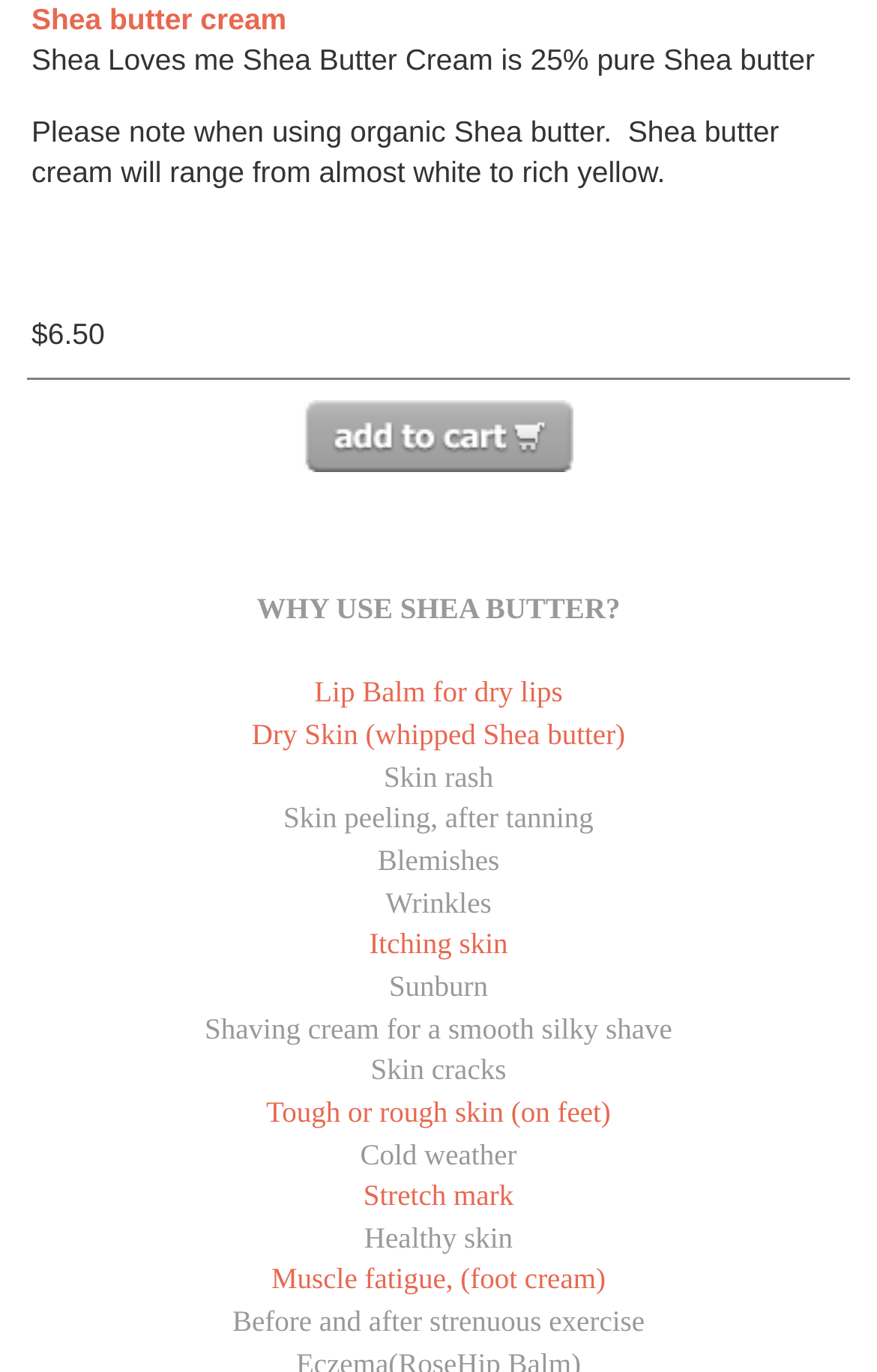Determine the bounding box coordinates for the area you should click to complete the following instruction: "Add to cart".

[0.346, 0.292, 0.654, 0.345]